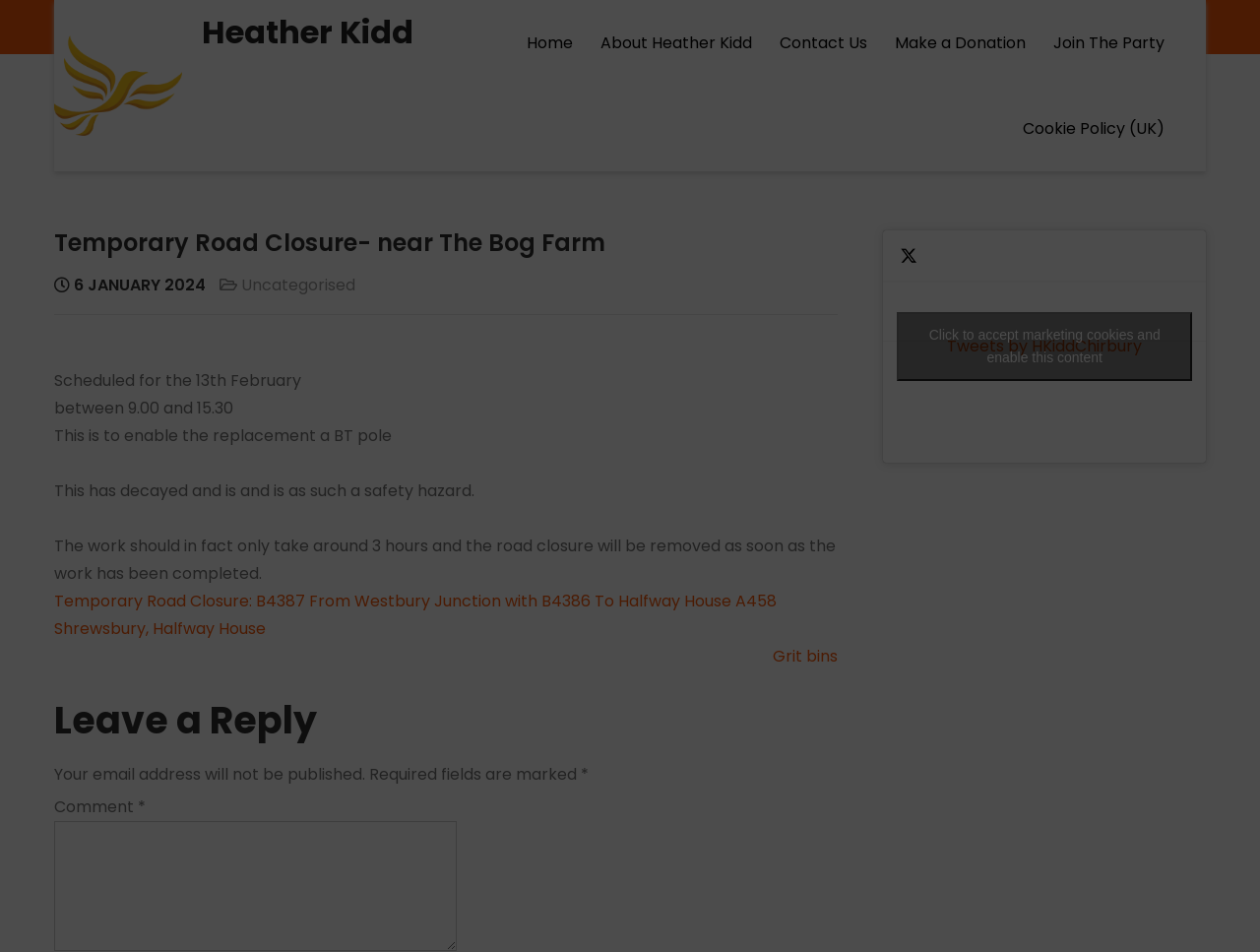What is the estimated duration of the road closure?
We need a detailed and meticulous answer to the question.

Although the road closure is scheduled to be between 9.00 and 15.30, the text on the webpage states that the work should only take around 3 hours, and the road closure will be removed as soon as the work is completed.